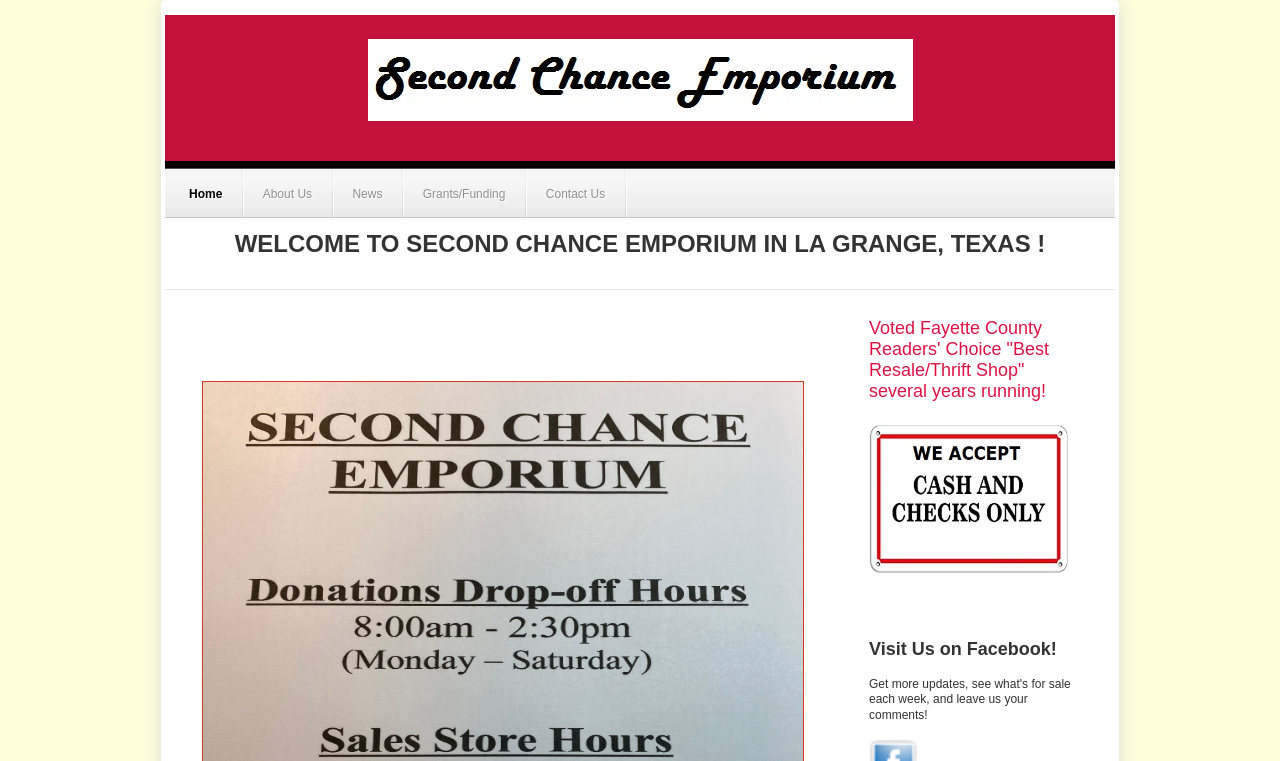What is the name of the resale store? Examine the screenshot and reply using just one word or a brief phrase.

Second Chance Emporium